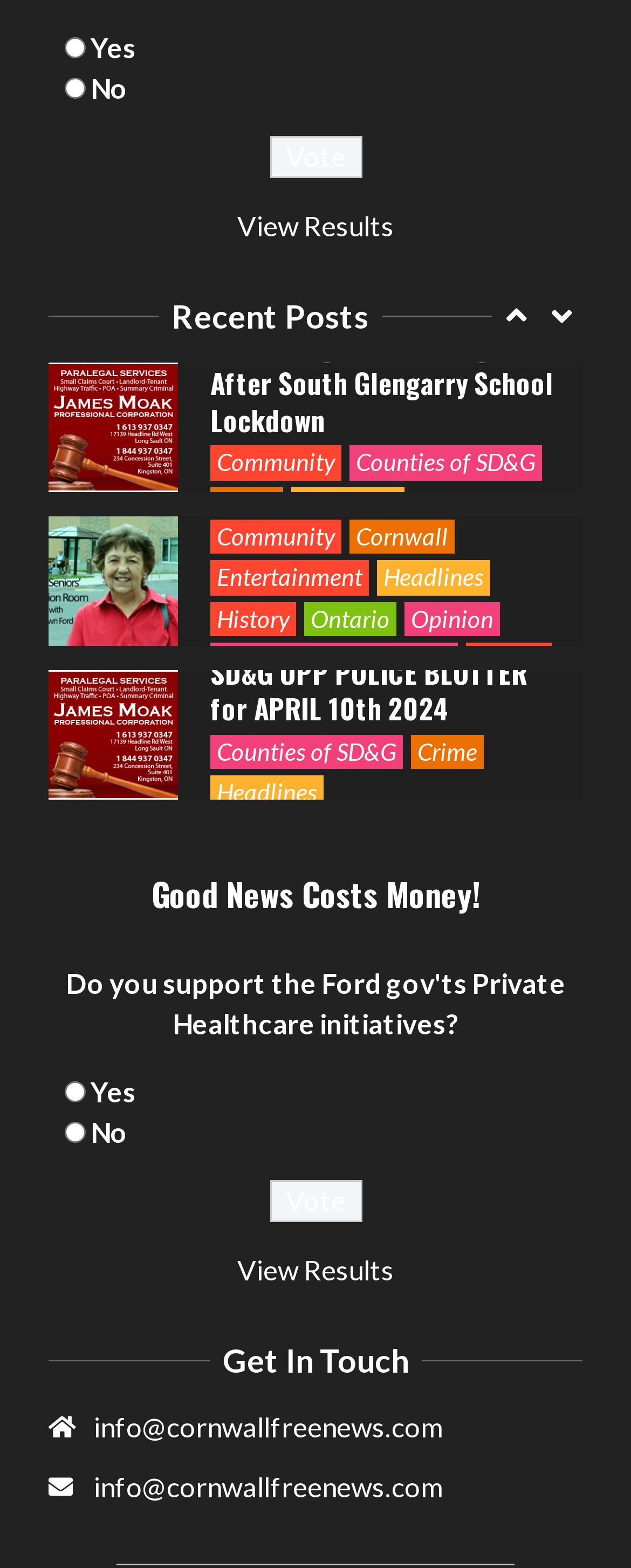What type of content is listed under 'Recent Posts'?
Based on the content of the image, thoroughly explain and answer the question.

The 'Recent Posts' heading is followed by a list of links with titles that appear to be news articles, such as 'OPP Charge Scarborough Man After South Glengarry School Lockdown' and 'Seniors Situation Room by Dawn Ford CAROSEL'.